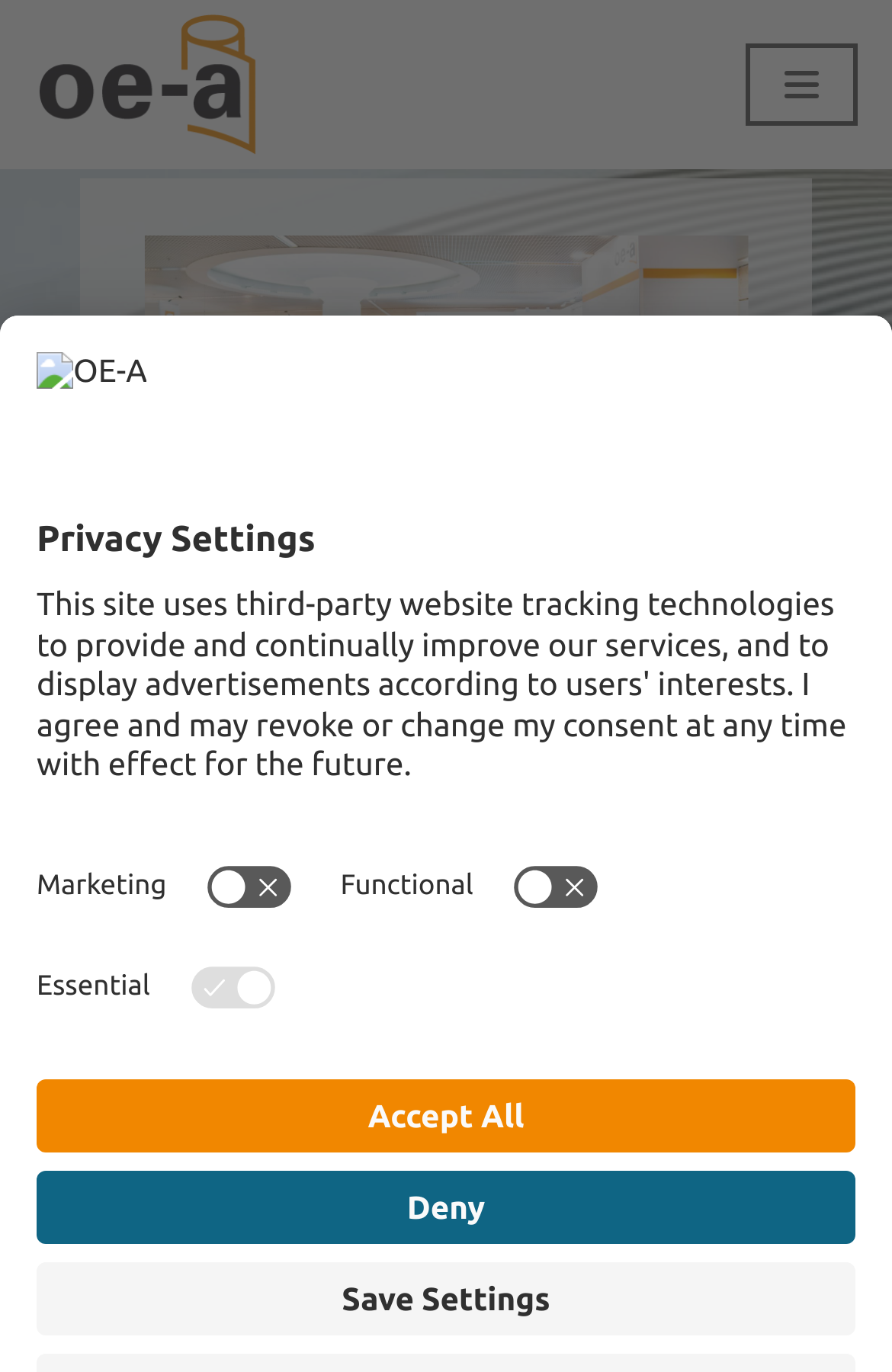Determine the bounding box coordinates for the area you should click to complete the following instruction: "Click previous arrow".

[0.09, 0.367, 0.131, 0.393]